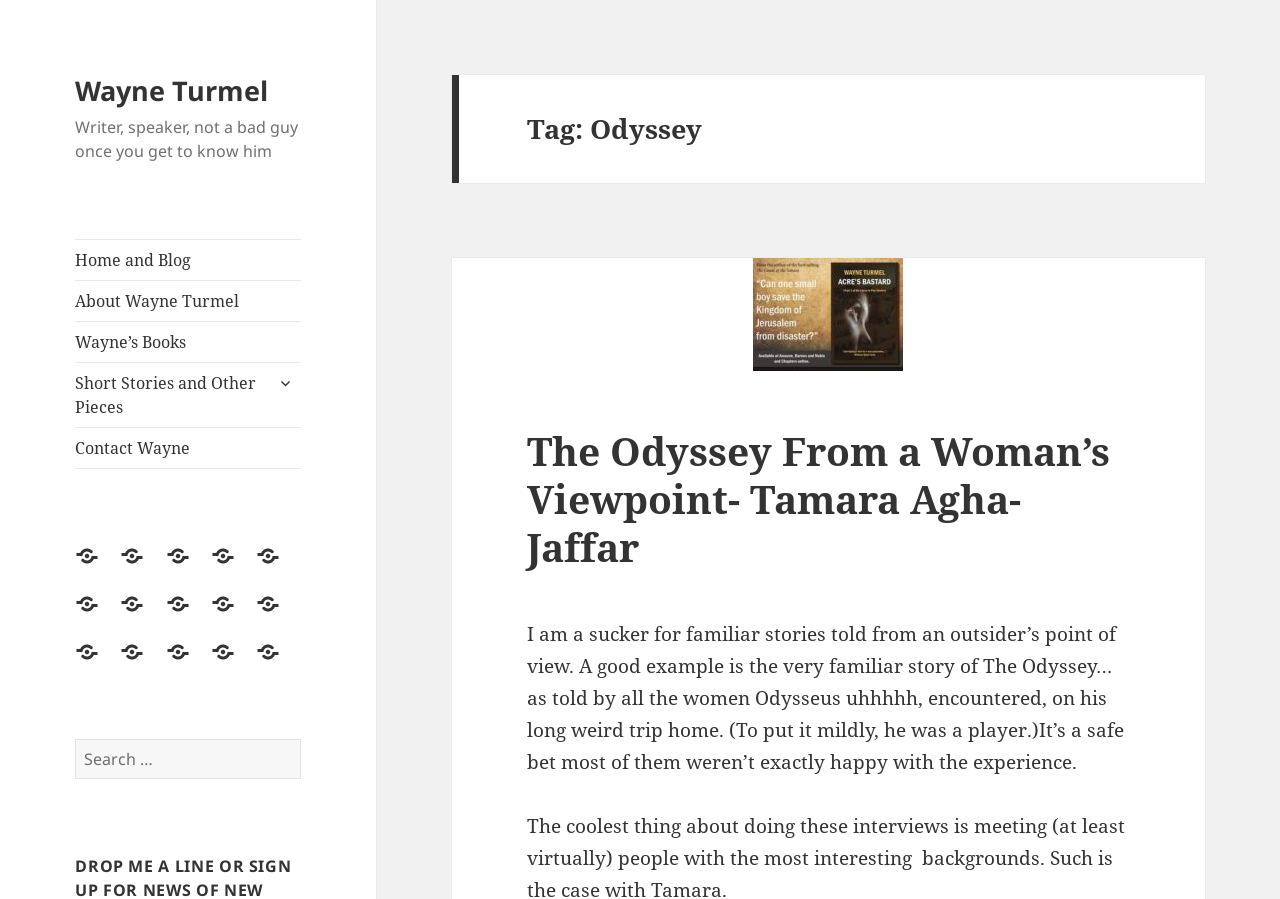Identify the bounding box coordinates of the area you need to click to perform the following instruction: "View Wayne's Books".

[0.059, 0.358, 0.235, 0.402]